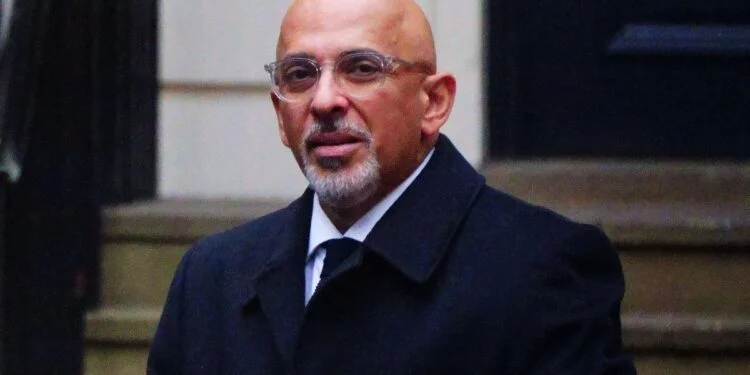Provide a comprehensive description of the image.

In this image, a man with a shaved head and a neatly trimmed goatee is prominently featured, exuding a calm and confident demeanor. He is dressed in a formal black coat and white shirt, accessorized with a dark tie, suggesting he is either attending a significant political event or engaging in official duties. The backdrop consists of steps and a doorway, indicating an urban setting, likely near a governmental or institutional building. His glasses and slight smile convey a sense of approachability, while the overall setting hints at a moment of transition or arrival, possibly in the context of a political discussion or meeting. The context relates to current events, as indicated by the accompanying headline about Nadhim Zahawi, which involves his political challenges and responsibilities.